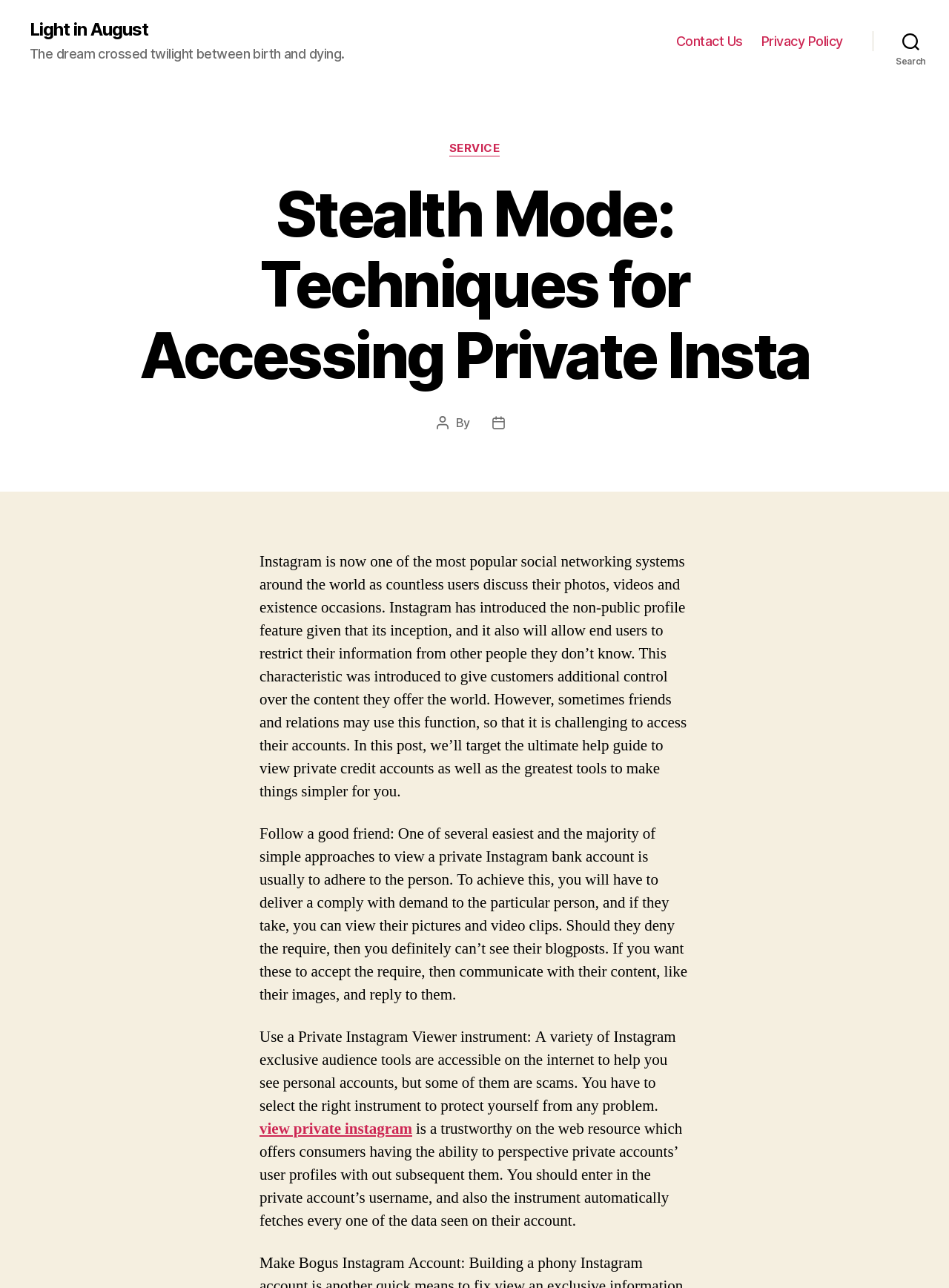What information is required to use the private Instagram viewer tool?
Based on the visual information, provide a detailed and comprehensive answer.

The question asks about the information required to use the private Instagram viewer tool. After reading the webpage content, I found that the tool requires the private account's username to automatically fetch all the data seen on their account.